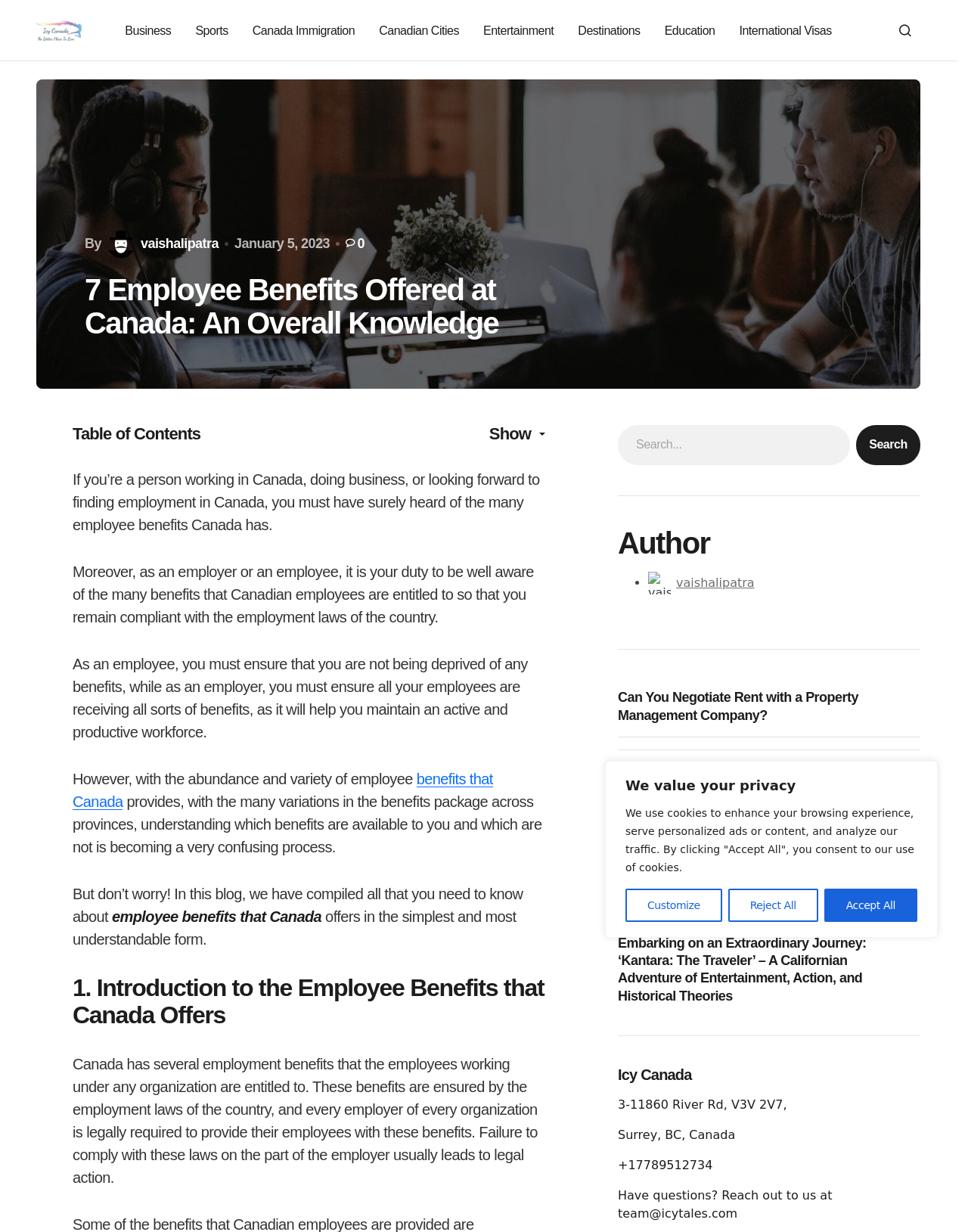Locate the bounding box coordinates of the element that needs to be clicked to carry out the instruction: "Visit the Icy Canada website". The coordinates should be given as four float numbers ranging from 0 to 1, i.e., [left, top, right, bottom].

[0.038, 0.006, 0.084, 0.043]